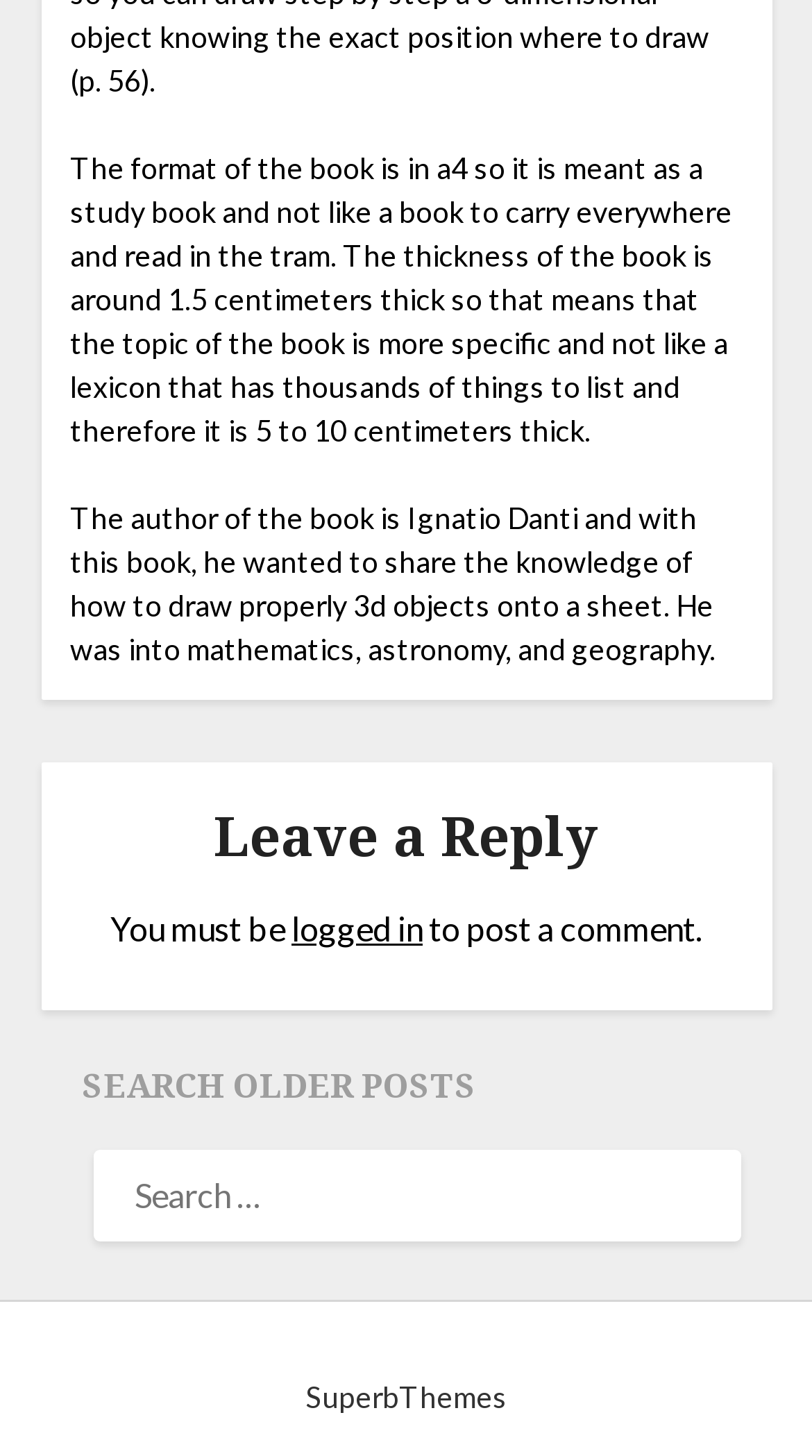Refer to the screenshot and give an in-depth answer to this question: What is required to post a comment?

The text states that 'You must be logged in to post a comment', indicating that a user needs to be logged in to post a comment on the website.